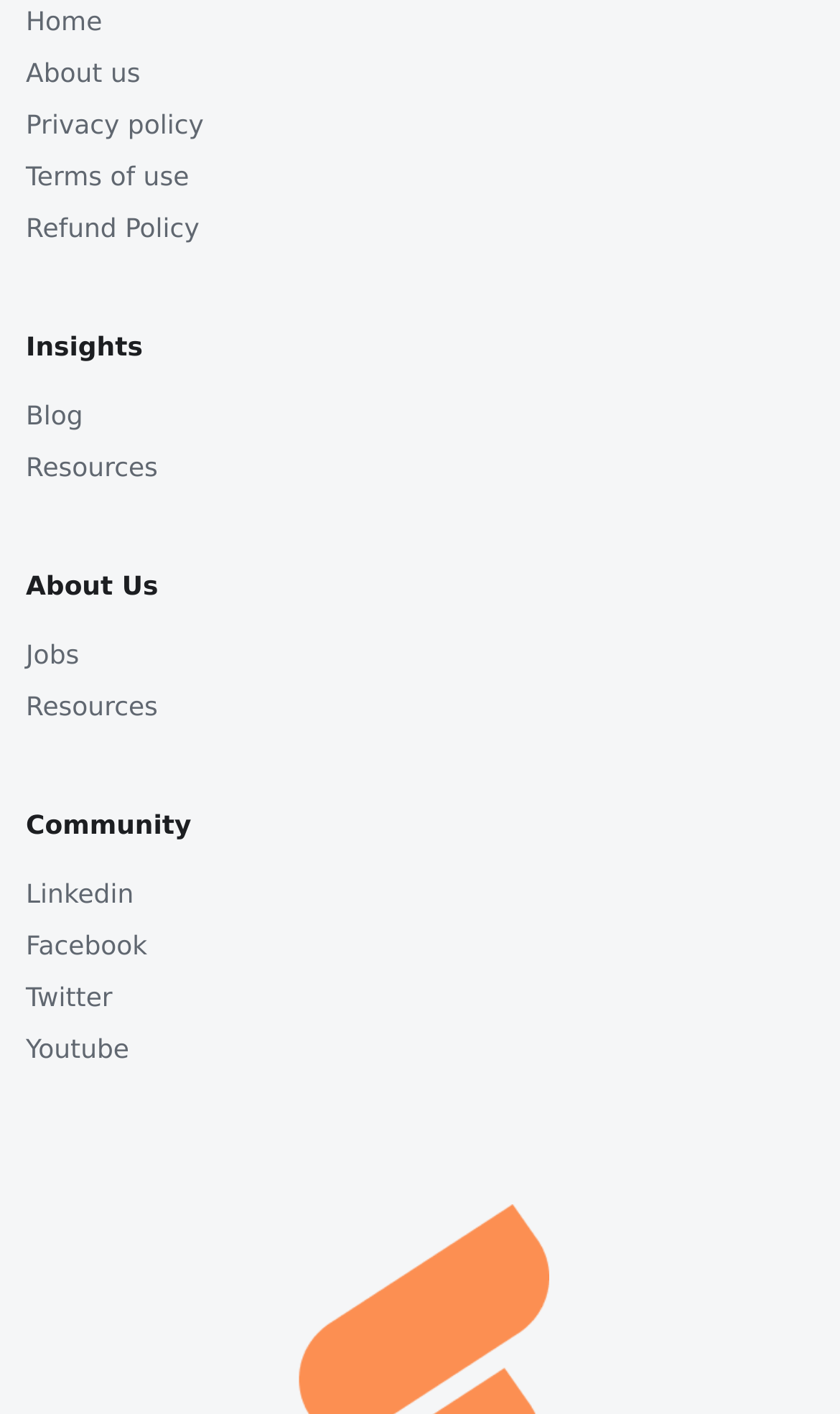Please determine the bounding box coordinates for the element with the description: "Terms of use".

[0.031, 0.106, 0.969, 0.143]